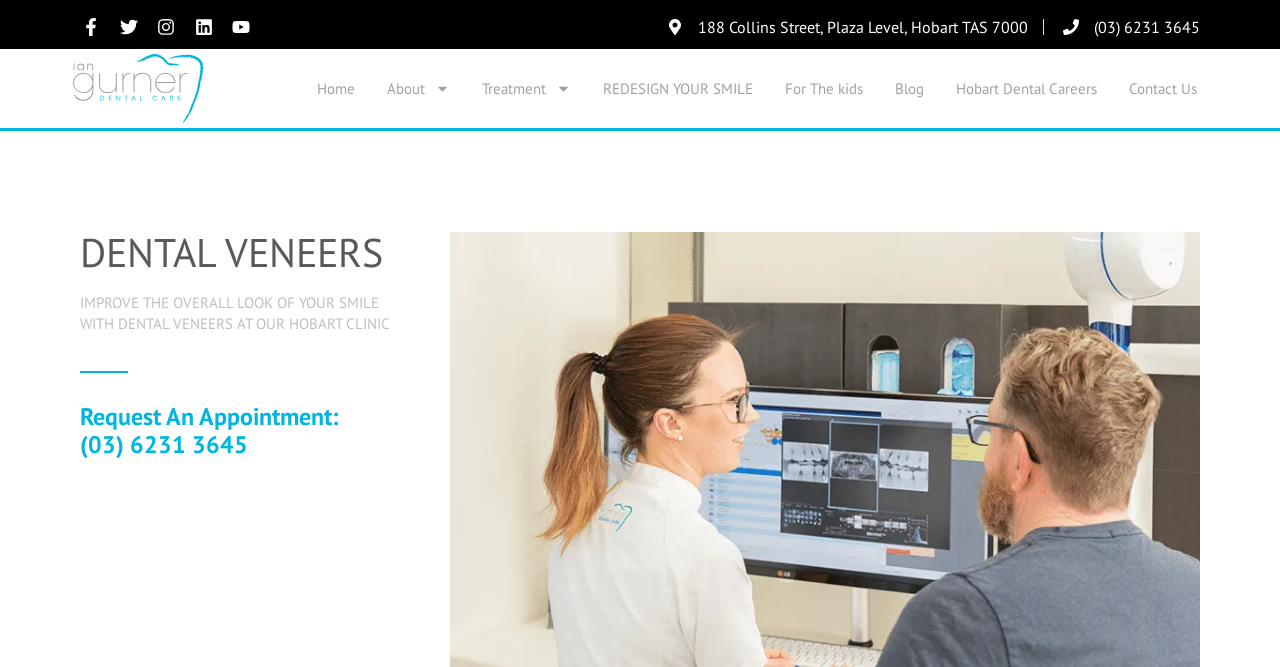Please find the bounding box for the following UI element description. Provide the coordinates in (top-left x, top-left y, bottom-right x, bottom-right y) format, with values between 0 and 1: Menu

None